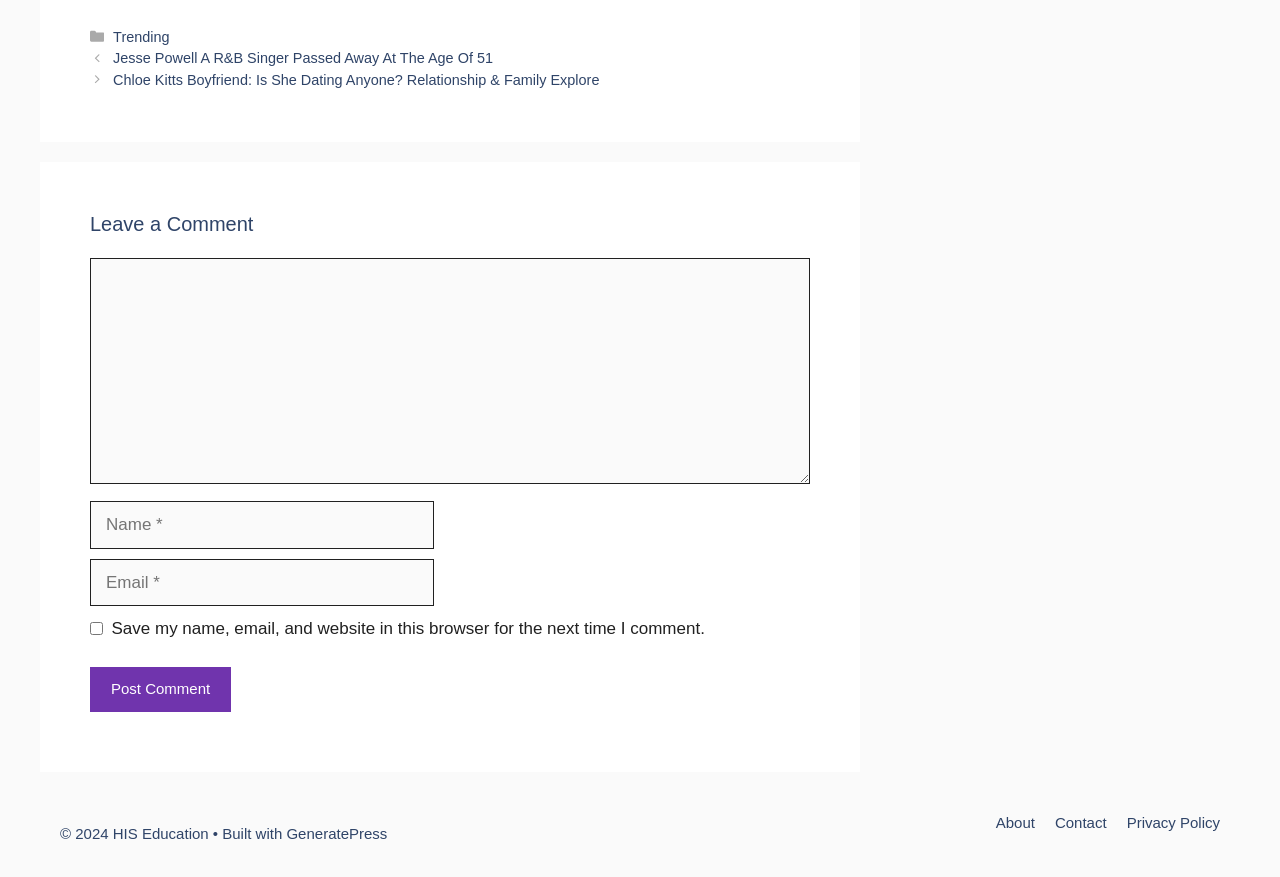Find and provide the bounding box coordinates for the UI element described with: "How To".

None